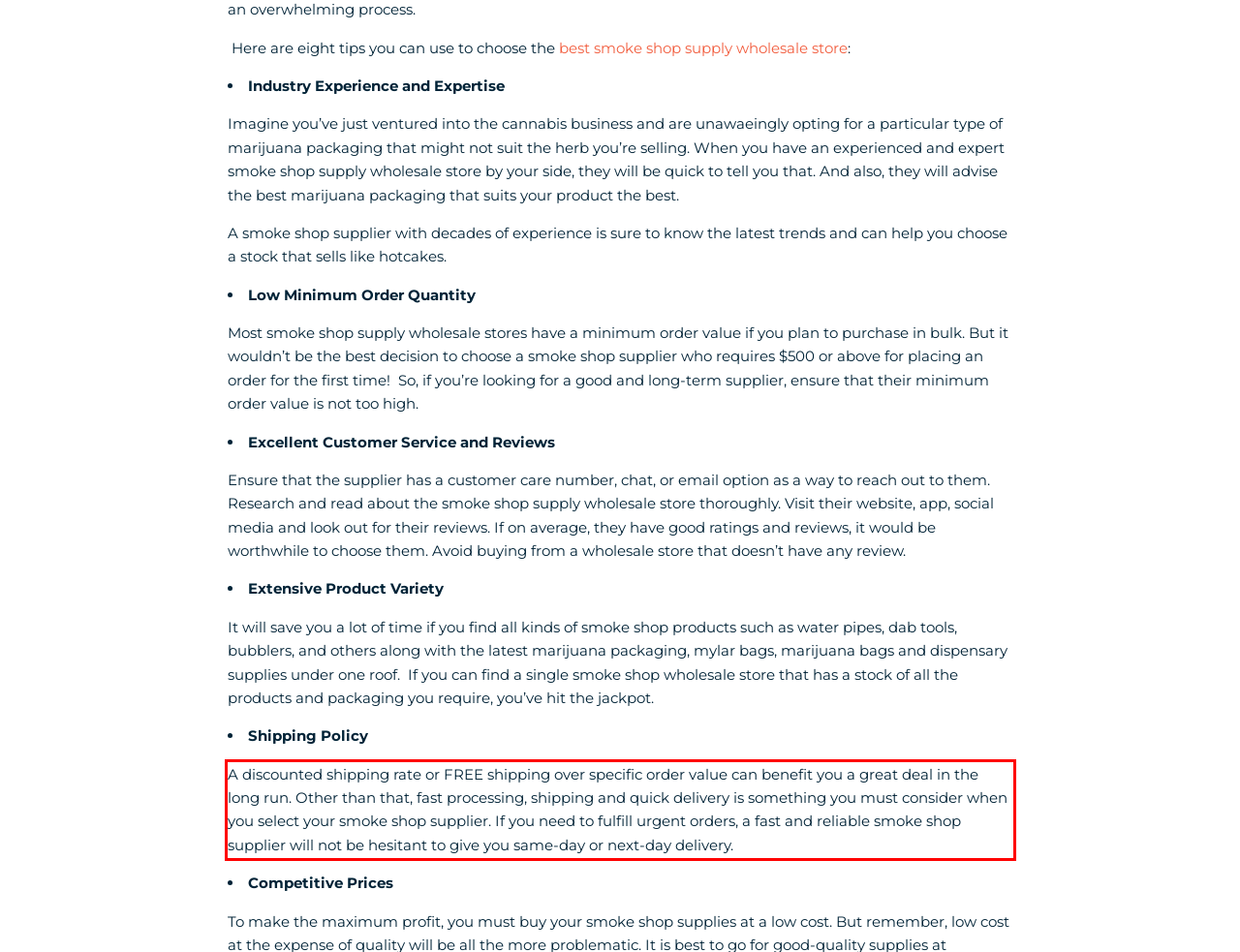You have a screenshot of a webpage with a red bounding box. Identify and extract the text content located inside the red bounding box.

A discounted shipping rate or FREE shipping over specific order value can benefit you a great deal in the long run. Other than that, fast processing, shipping and quick delivery is something you must consider when you select your smoke shop supplier. If you need to fulfill urgent orders, a fast and reliable smoke shop supplier will not be hesitant to give you same-day or next-day delivery.